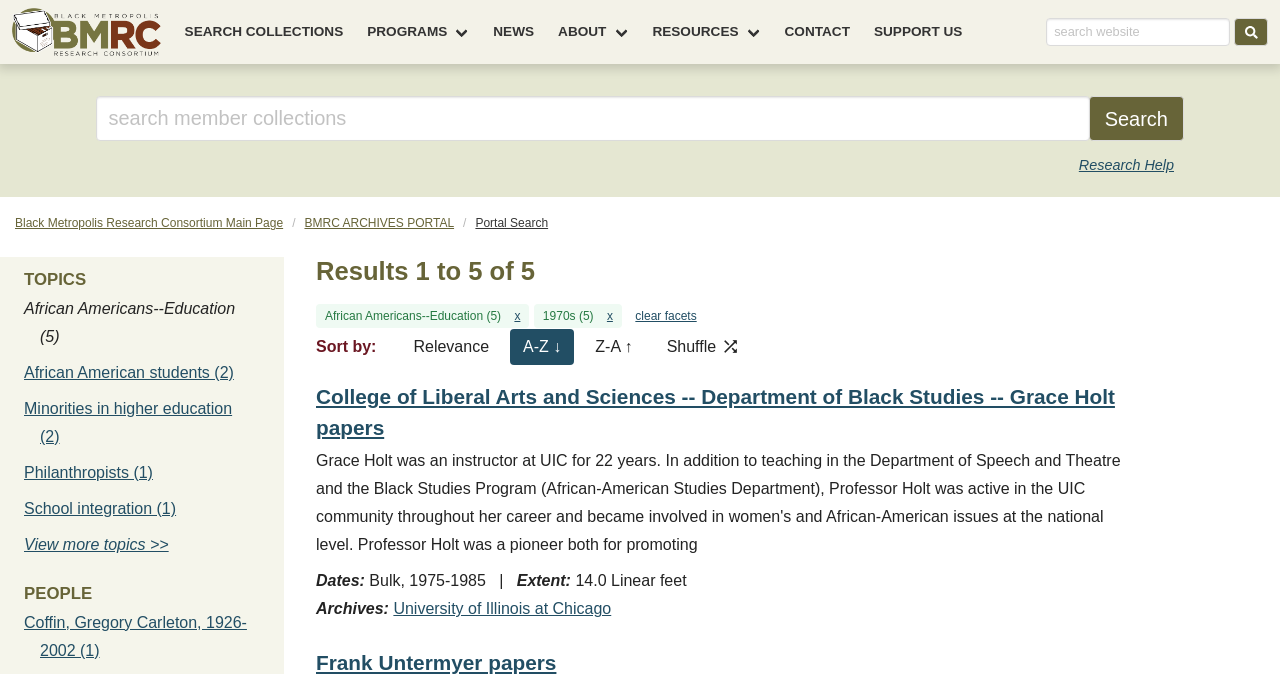Elaborate on the information and visuals displayed on the webpage.

The webpage is titled "Portal Search" and appears to be a search portal for archival collections. At the top of the page, there is a main navigation menu with links to various sections, including "SEARCH COLLECTIONS", "PROGRAMS", "NEWS", "ABOUT", "RESOURCES", and "CONTACT". Below the navigation menu, there is a search bar with a button to search the website.

On the left side of the page, there is a secondary navigation menu with links to specific topics, including "TOPICS", "PEOPLE", and "RESULTS". The "TOPICS" section lists various topics related to African American education, with links to more specific subtopics. The "PEOPLE" section lists a single person, Gregory Carleton Coffin, with a link to more information.

The main content area of the page displays search results, with a heading indicating that there are 5 results. Each result is listed with a brief description, including dates and extent of the collection. There are also links to sort the results by relevance, A-Z, or Z-A, as well as a shuffle option.

Below the search results, there is a detailed description of a specific archival collection, including the title, dates, extent, and archives. There is also a link to more information about the University of Illinois at Chicago, which is likely the archives where the collection is held.